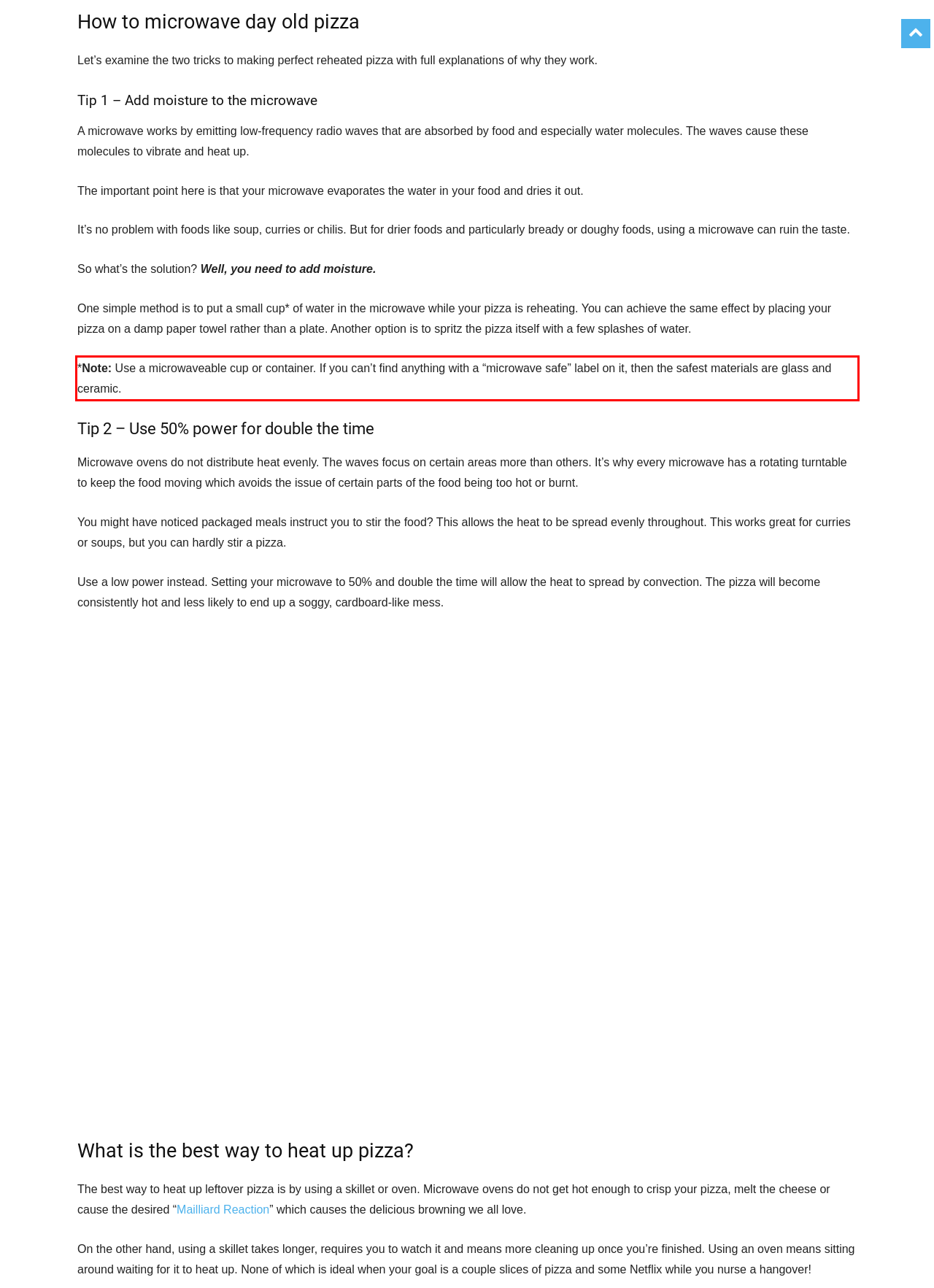There is a screenshot of a webpage with a red bounding box around a UI element. Please use OCR to extract the text within the red bounding box.

*Note: Use a microwaveable cup or container. If you can’t find anything with a “microwave safe” label on it, then the safest materials are glass and ceramic.